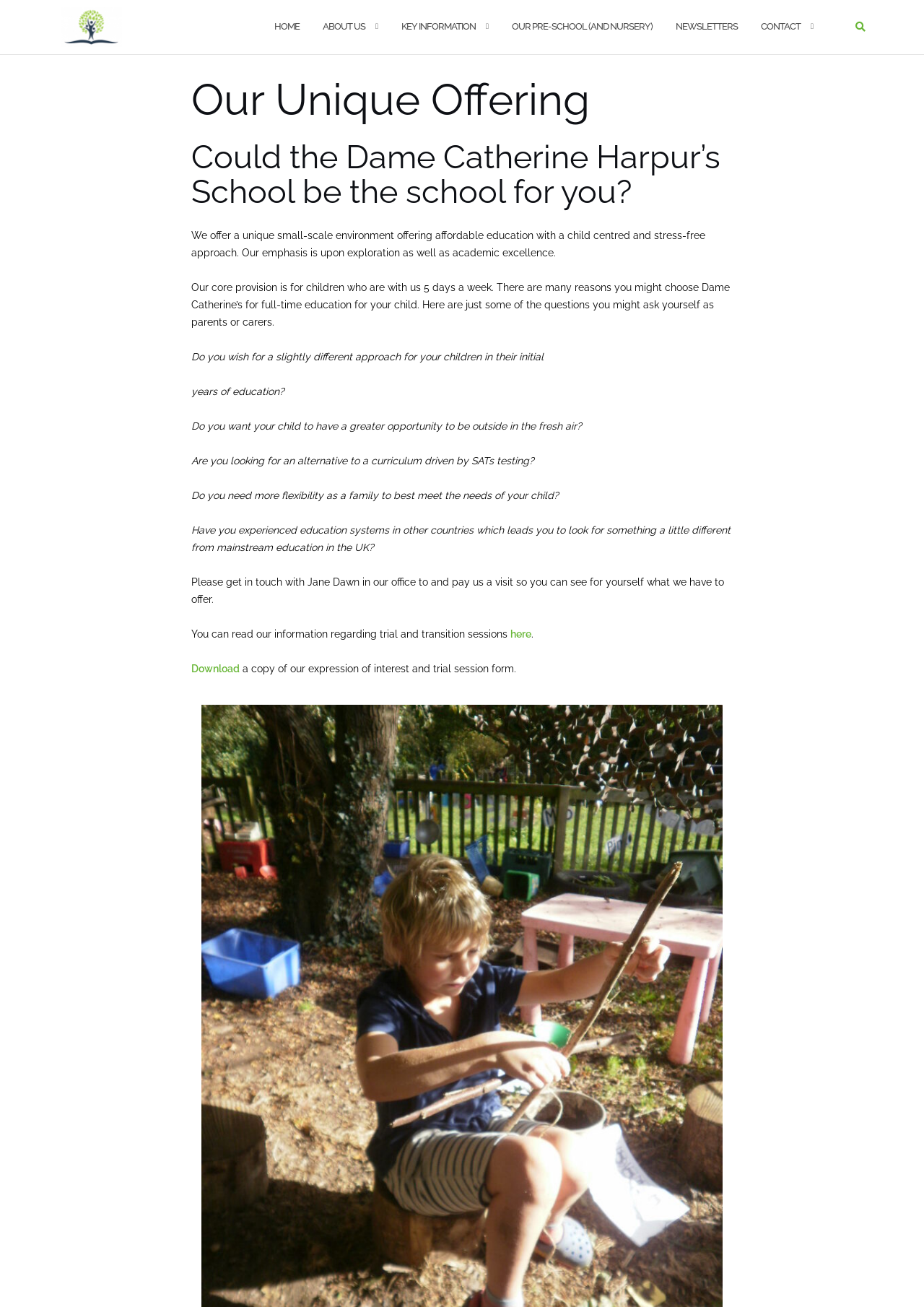Create a detailed summary of the webpage's content and design.

The webpage is about Dame Catherine Harpur's School, showcasing its unique offer. At the top, there is a logo image and a link with the school's name. Below this, a navigation menu consists of six links: HOME, ABOUT US, KEY INFORMATION, OUR PRE-SCHOOL (AND NURSERY), NEWSLETTERS, and CONTACT. 

On the right side of the navigation menu, there is a button with a search icon. Below the navigation menu, there are two headings: "Our Unique Offering" and "Could the Dame Catherine Harpur’s School be the school for you?" 

The main content of the webpage is divided into several paragraphs. The first paragraph describes the school's unique small-scale environment, emphasizing exploration and academic excellence. The following paragraphs pose questions to parents or carers, such as whether they want a different approach to education, more outdoor activities, or an alternative to SATs testing. 

The webpage also invites readers to get in touch with the school's office to arrange a visit and learn more about their trial and transition sessions. There is a link to read more information about these sessions and another link to download a copy of the expression of interest and trial session form.